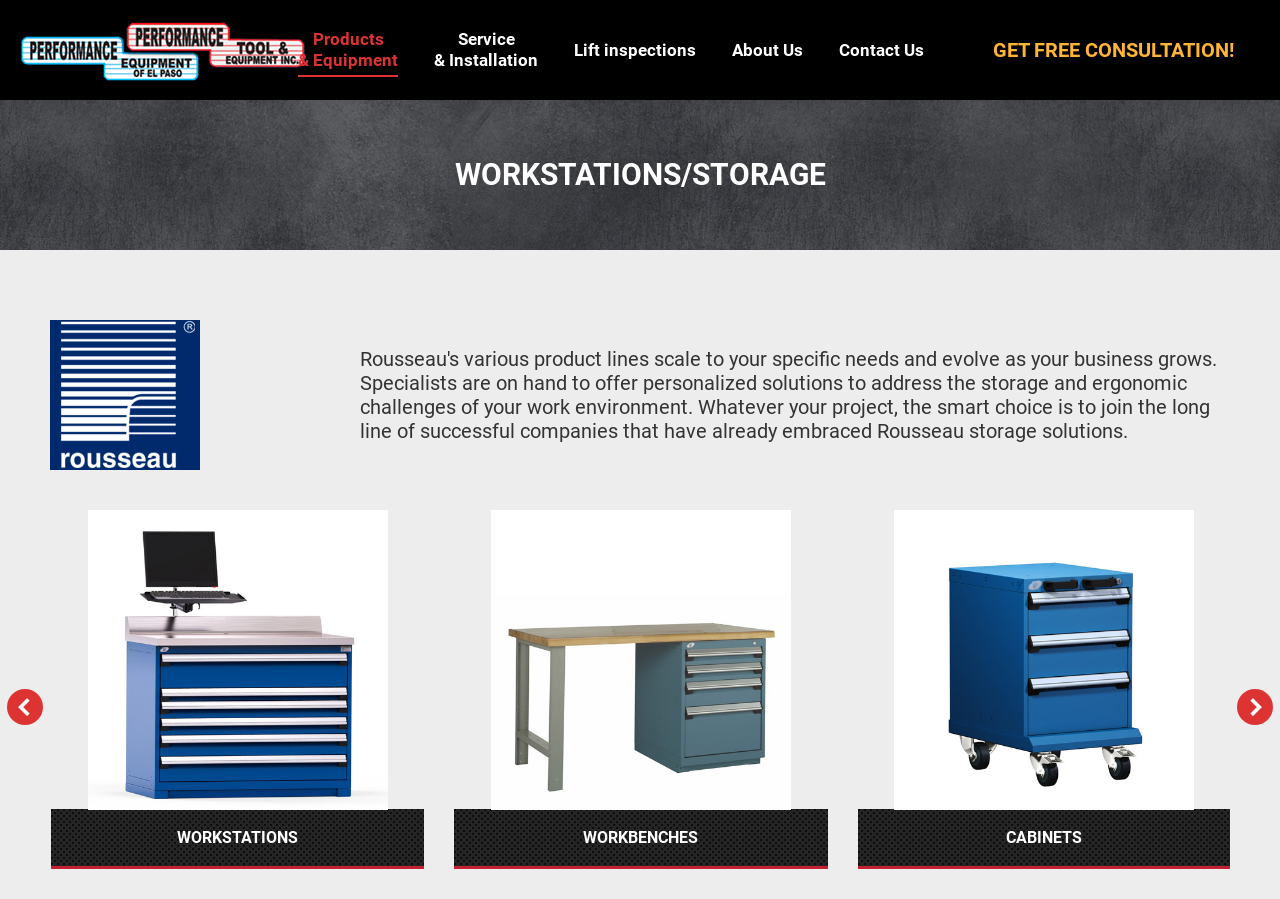Please specify the bounding box coordinates for the clickable region that will help you carry out the instruction: "Get a free consultation".

[0.776, 0.05, 0.98, 0.067]